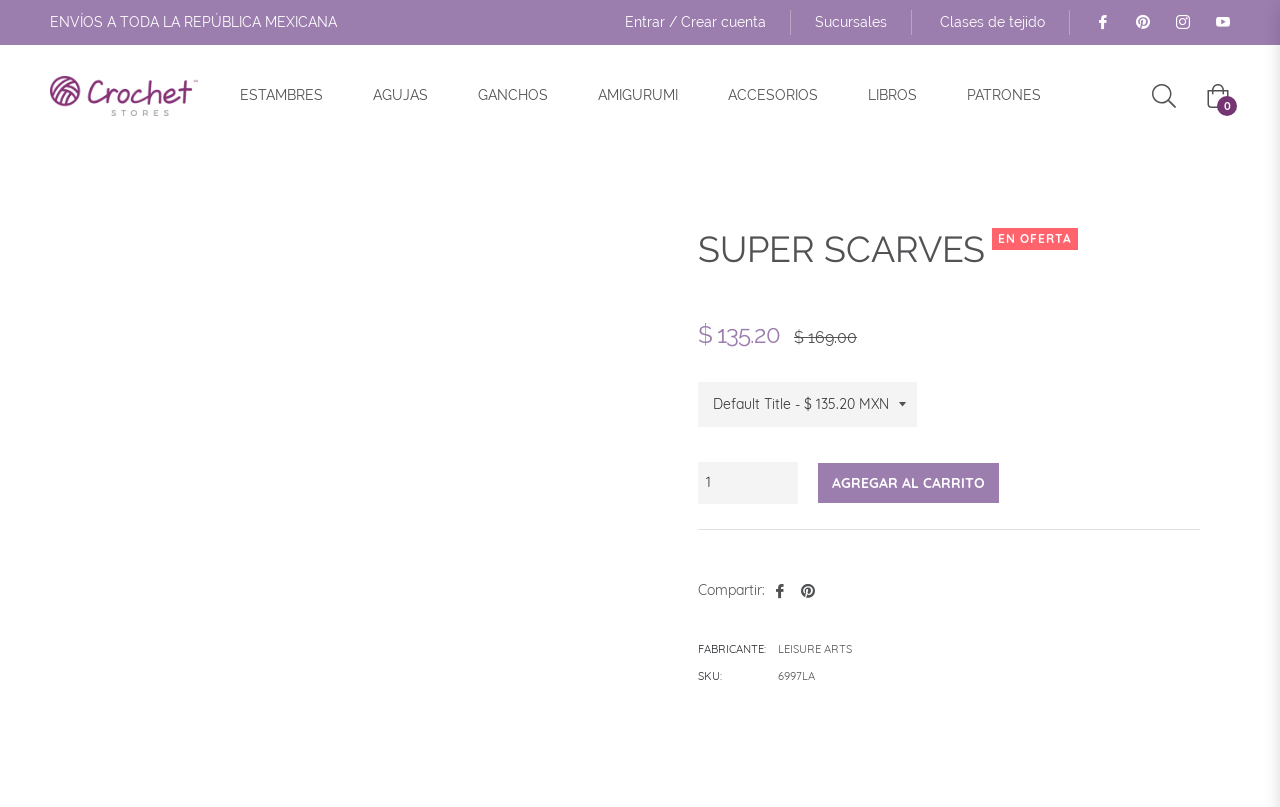Produce an extensive caption that describes everything on the webpage.

This webpage is about a product called "SUPER SCARVES" from Crochetstores. At the top, there is a navigation bar with links to "Entrar", "Crear cuenta", "Sucursales", "Clases de tejido", and social media icons. Below the navigation bar, there is a logo of Crochetstores with a link to the homepage.

On the left side, there are several categories listed, including "ESTAMBRES", "AGUJAS", "GANCHOS", "AMIGURUMI", "ACCESORIOS", "LIBROS", and "PATRONES". These categories are likely related to crochet and knitting.

The main content of the page is about the "SUPER SCARVES" product. There is a large image of the product, and below it, there is a heading that says "SUPER SCARVES EN OFERTA". The product is priced at $135.20, which is a discounted price from the original price of $169.00. There is a combobox and a spinbutton to select the quantity of the product, and a button to add it to the cart.

Below the product information, there are links to share the product on social media, including Facebook and Pinterest. There is also information about the manufacturer, Leisure Arts, and the product's SKU number.

On the top right corner, there is a cart icon with a link to the cart page, and a button to go back to the homepage.